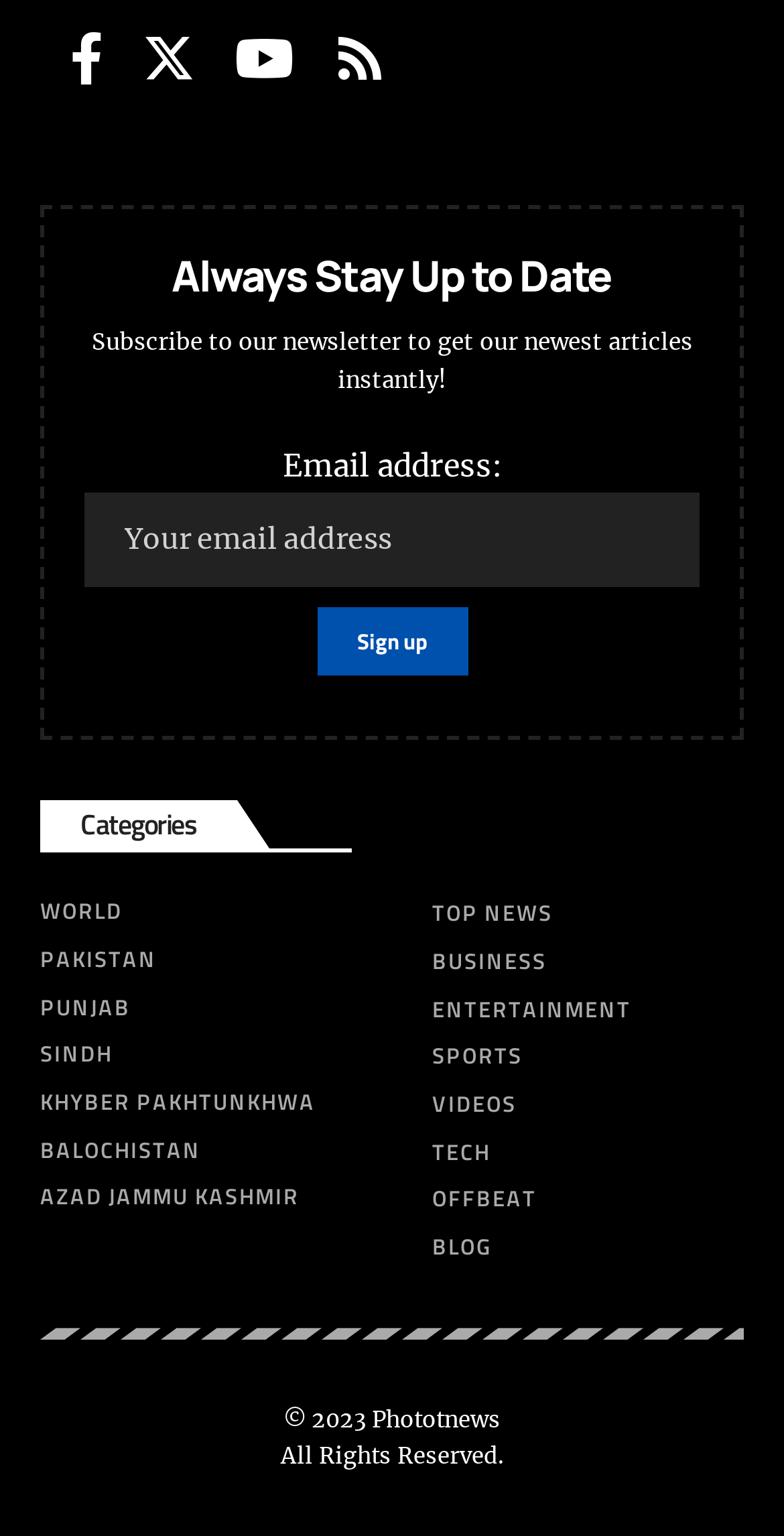How many social media links are provided?
Analyze the screenshot and provide a detailed answer to the question.

The social media links are located at the top of the webpage and include 'Facebook', 'Twitter', 'YouTube', and 'Rss', which can be counted to get the total number of social media links.